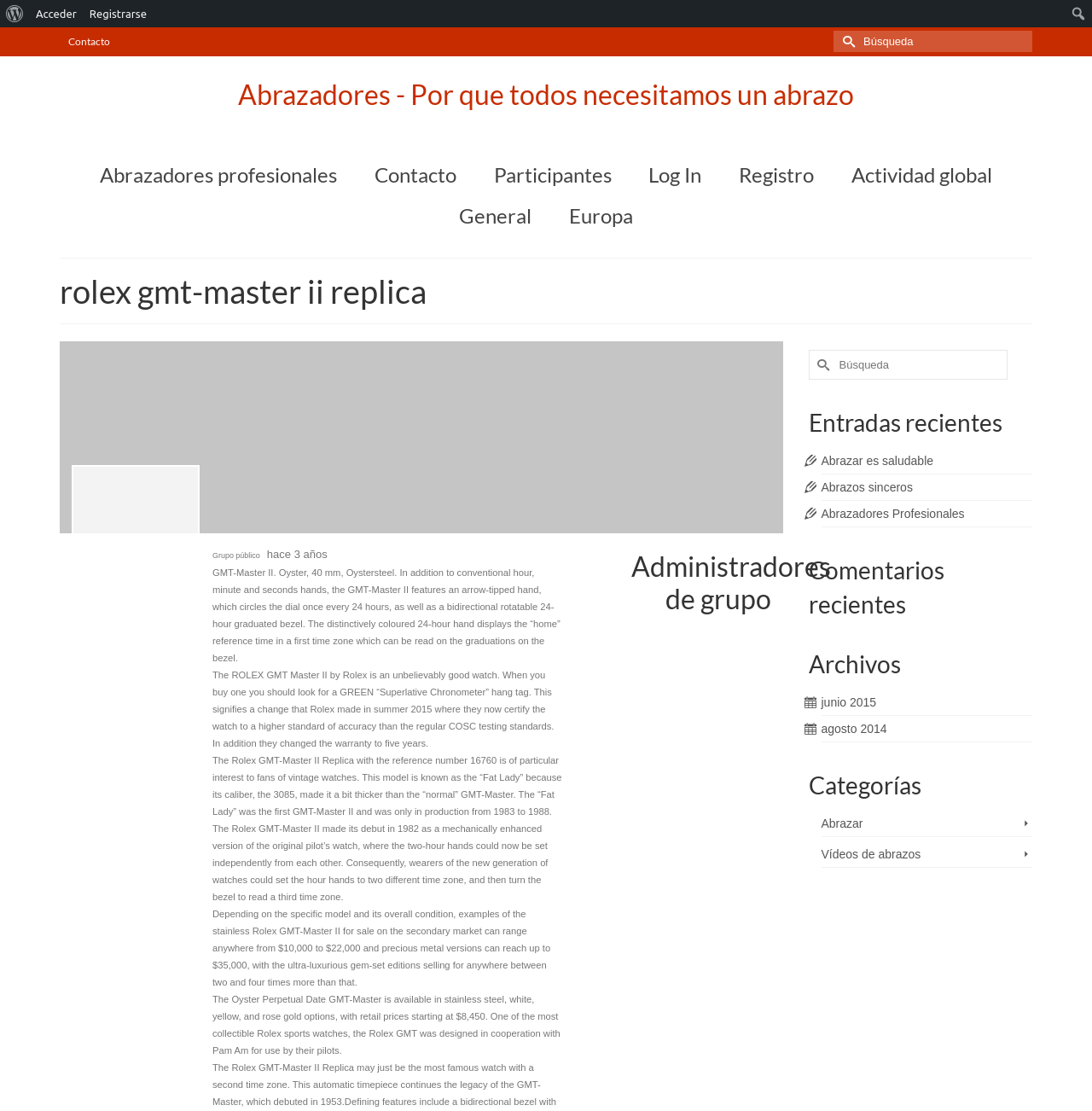Locate the bounding box coordinates of the segment that needs to be clicked to meet this instruction: "Submit a search query".

[0.763, 0.028, 0.787, 0.047]